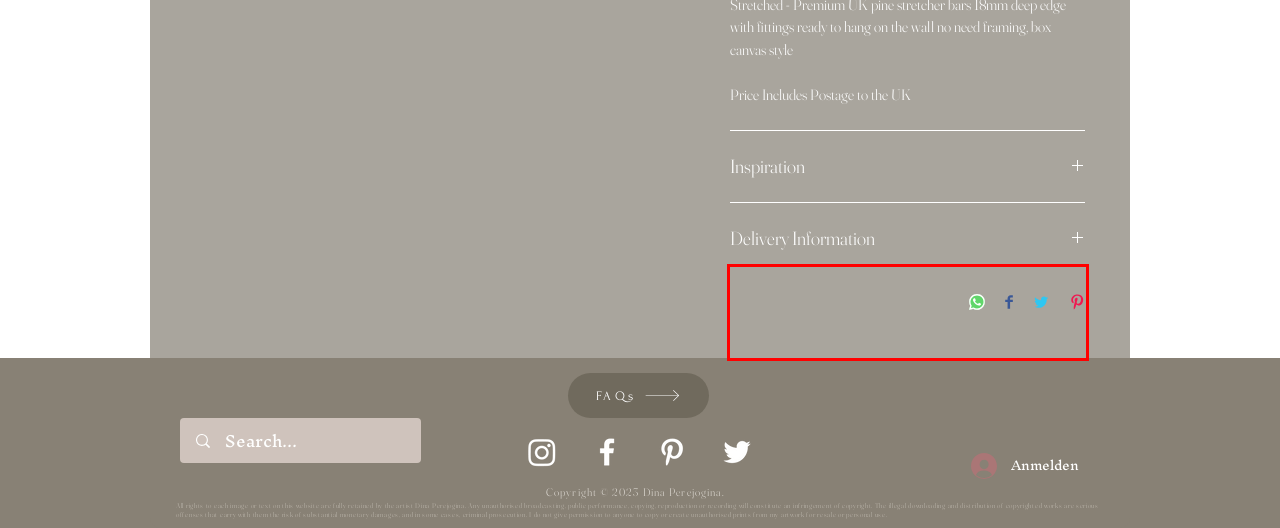Given a screenshot of a webpage with a red bounding box, please identify and retrieve the text inside the red rectangle.

Stretched Box Canvas - from the day of placing your order through my website it takes about 1 week to produce the item and a couple of days to organise and complete delivery to the UK mainland.